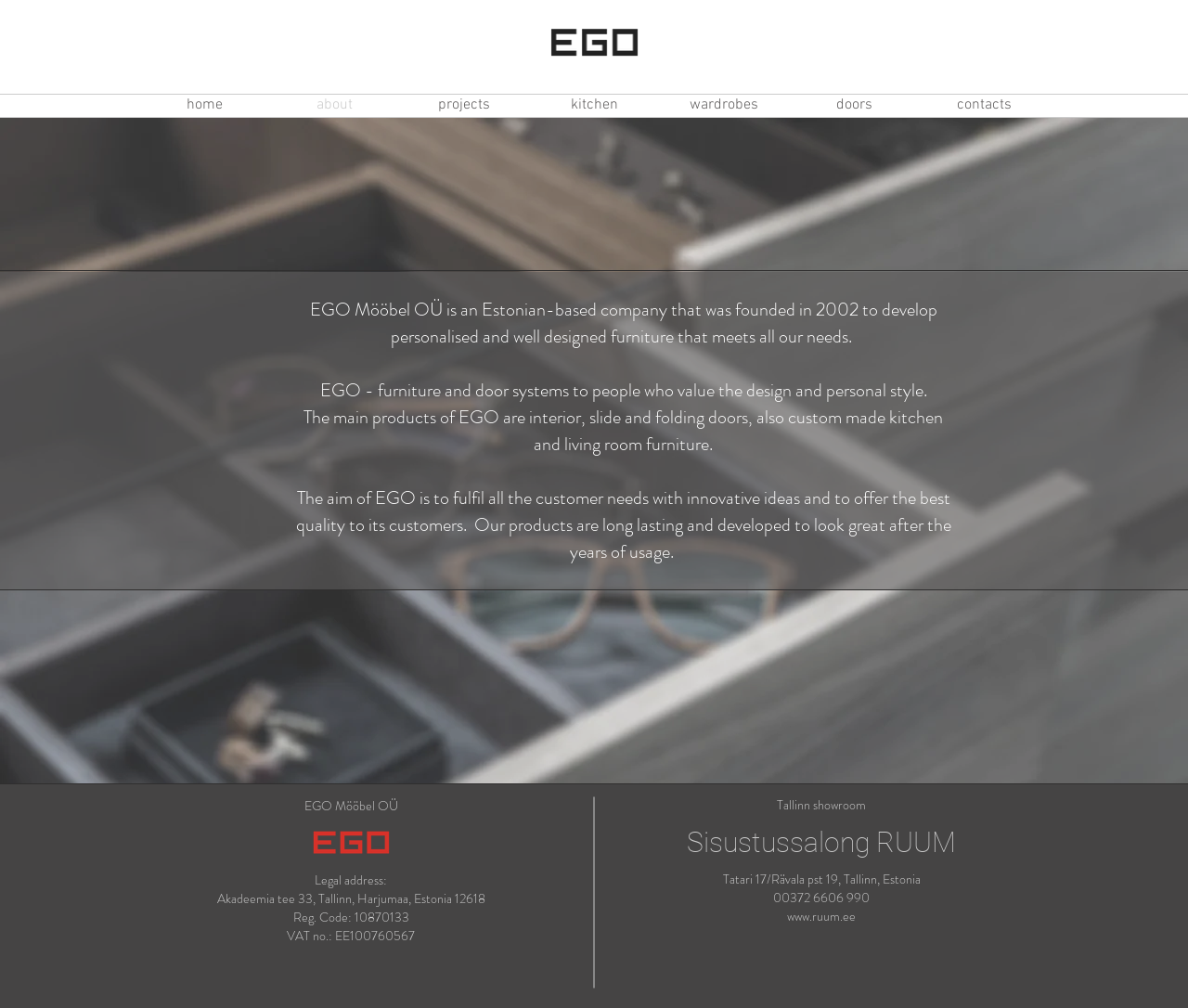Please find the bounding box coordinates of the element that needs to be clicked to perform the following instruction: "view projects". The bounding box coordinates should be four float numbers between 0 and 1, represented as [left, top, right, bottom].

[0.336, 0.093, 0.445, 0.116]